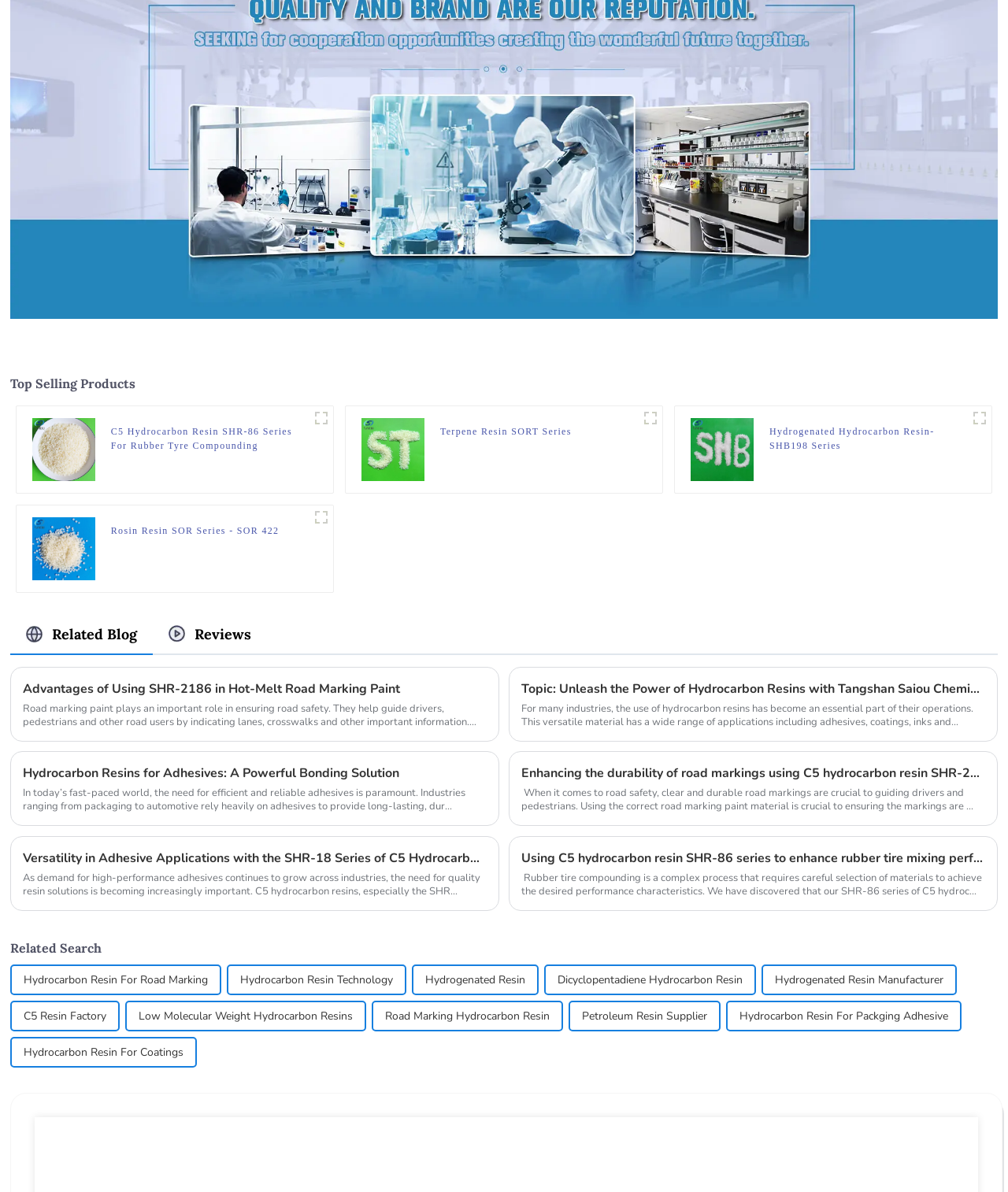Specify the bounding box coordinates of the area to click in order to execute this command: 'Click on the link 'Using C5 hydrocarbon resin SHR-86 series to enhance rubber tire mixing performance''. The coordinates should consist of four float numbers ranging from 0 to 1, and should be formatted as [left, top, right, bottom].

[0.517, 0.712, 0.978, 0.728]